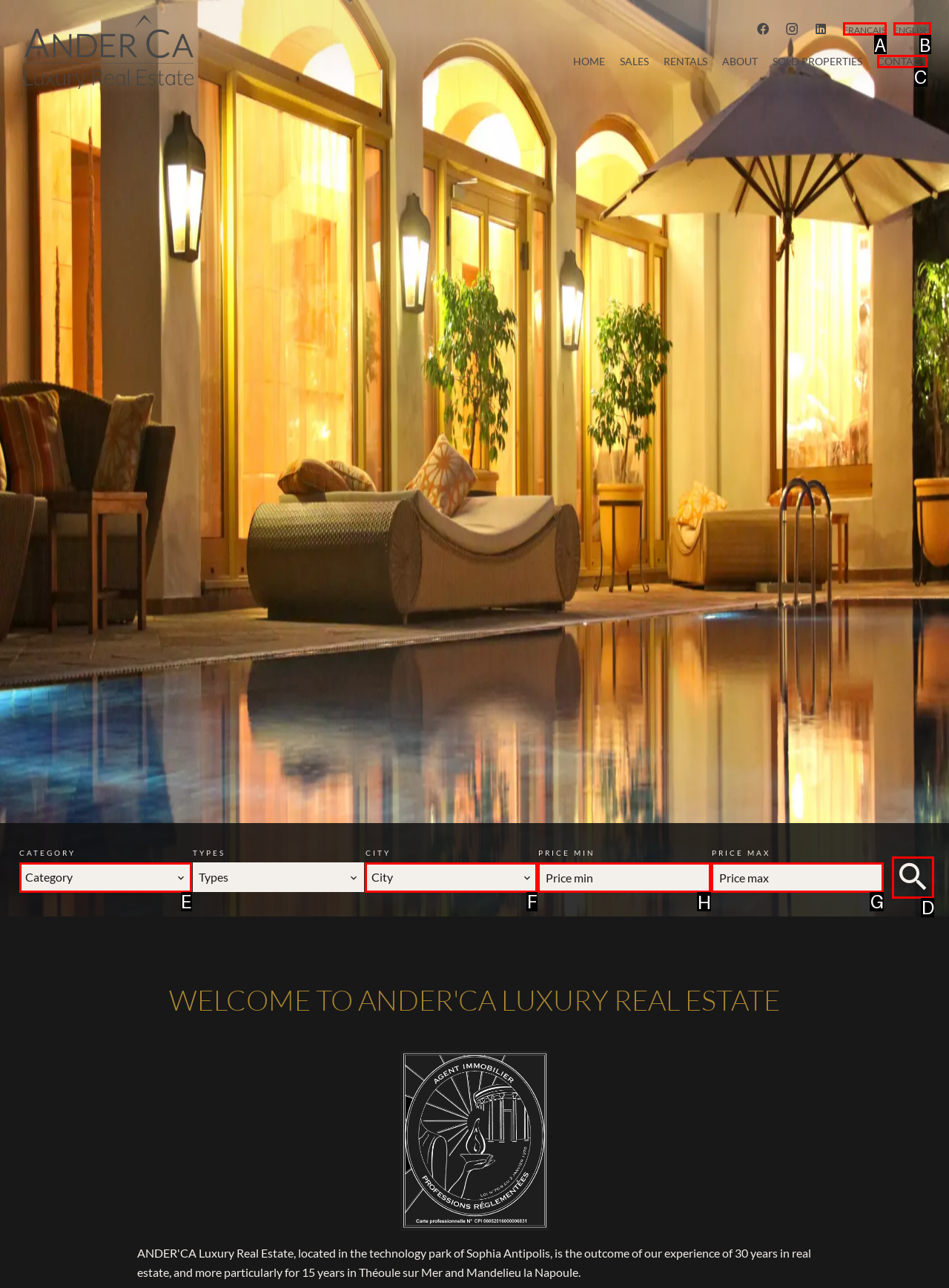Determine the HTML element to be clicked to complete the task: Set a minimum price. Answer by giving the letter of the selected option.

H